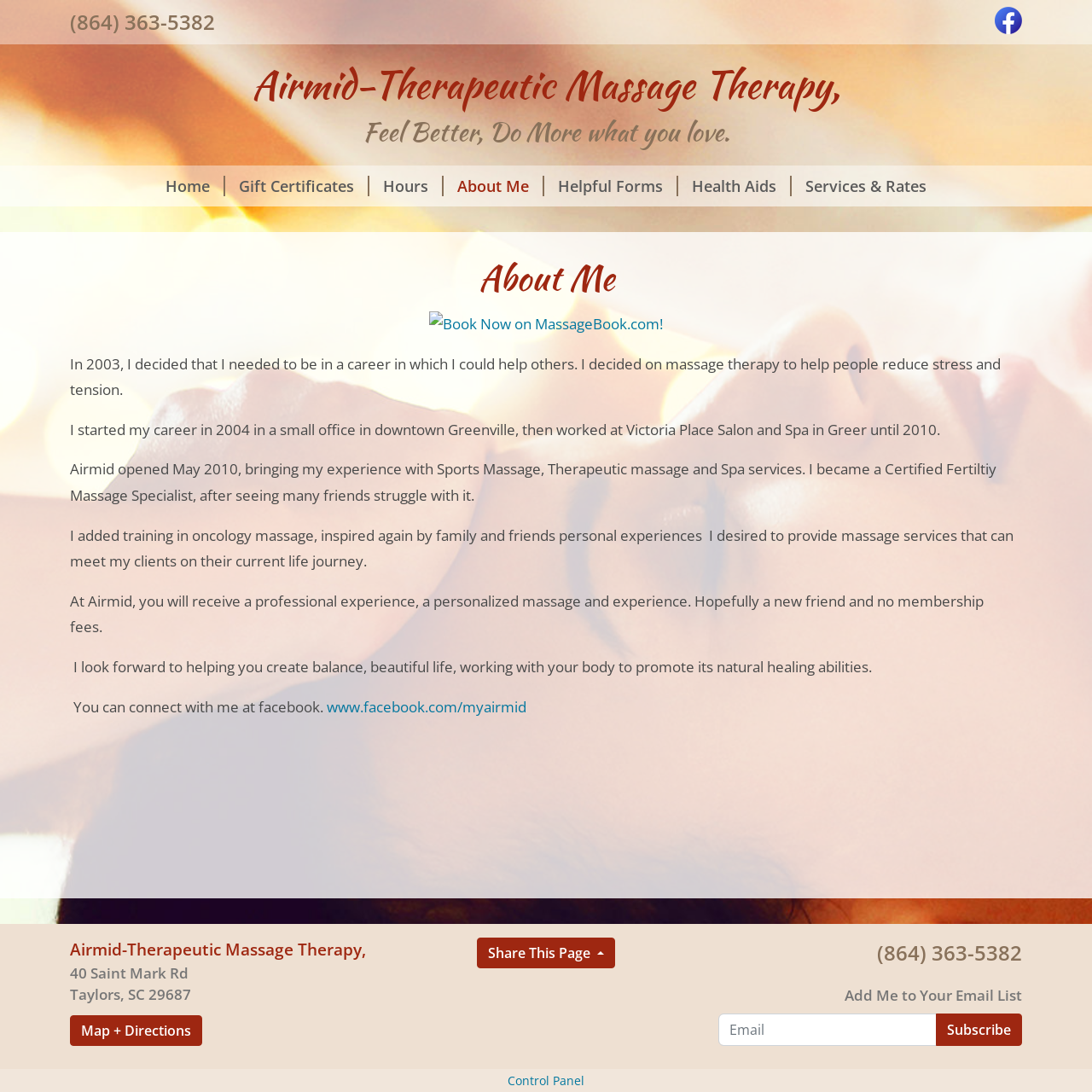What is the name of the massage therapy business?
Relying on the image, give a concise answer in one word or a brief phrase.

Airmid